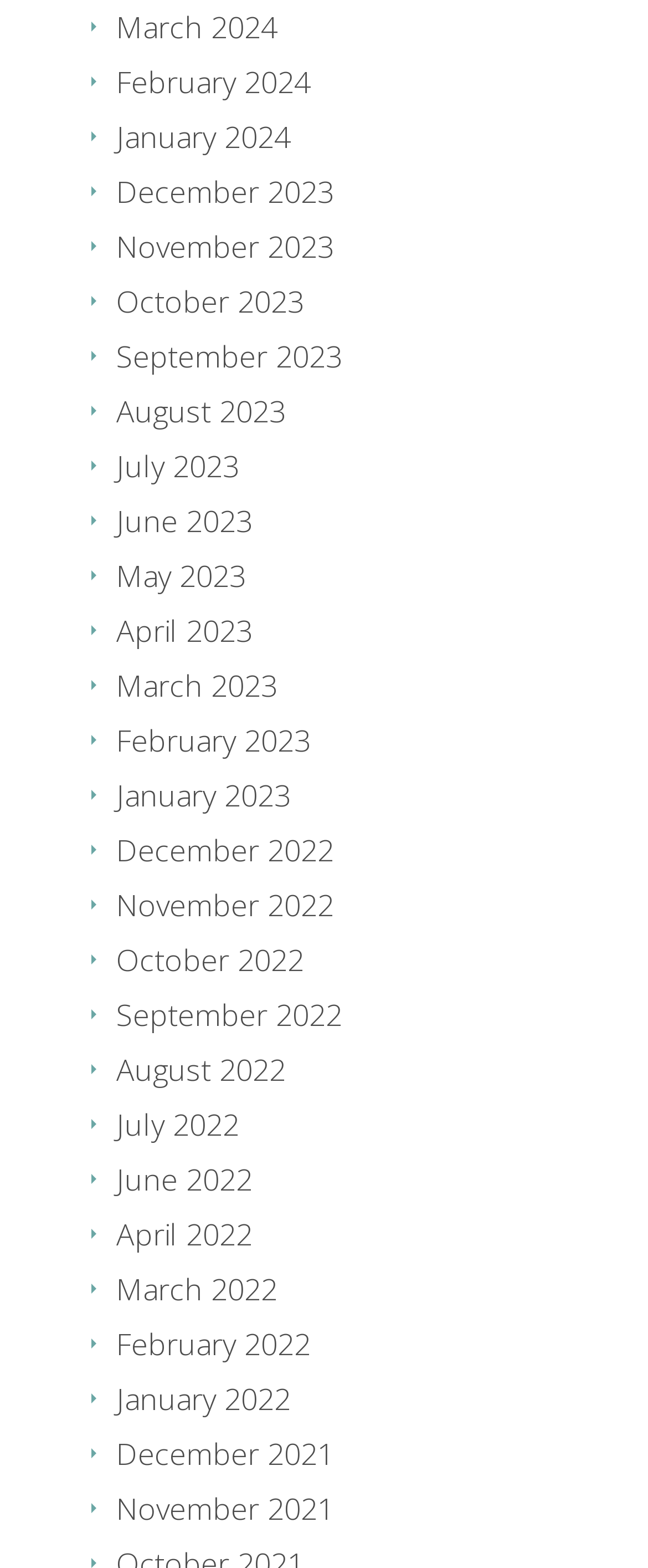Please provide the bounding box coordinates for the element that needs to be clicked to perform the instruction: "View March 2024". The coordinates must consist of four float numbers between 0 and 1, formatted as [left, top, right, bottom].

[0.179, 0.004, 0.428, 0.029]